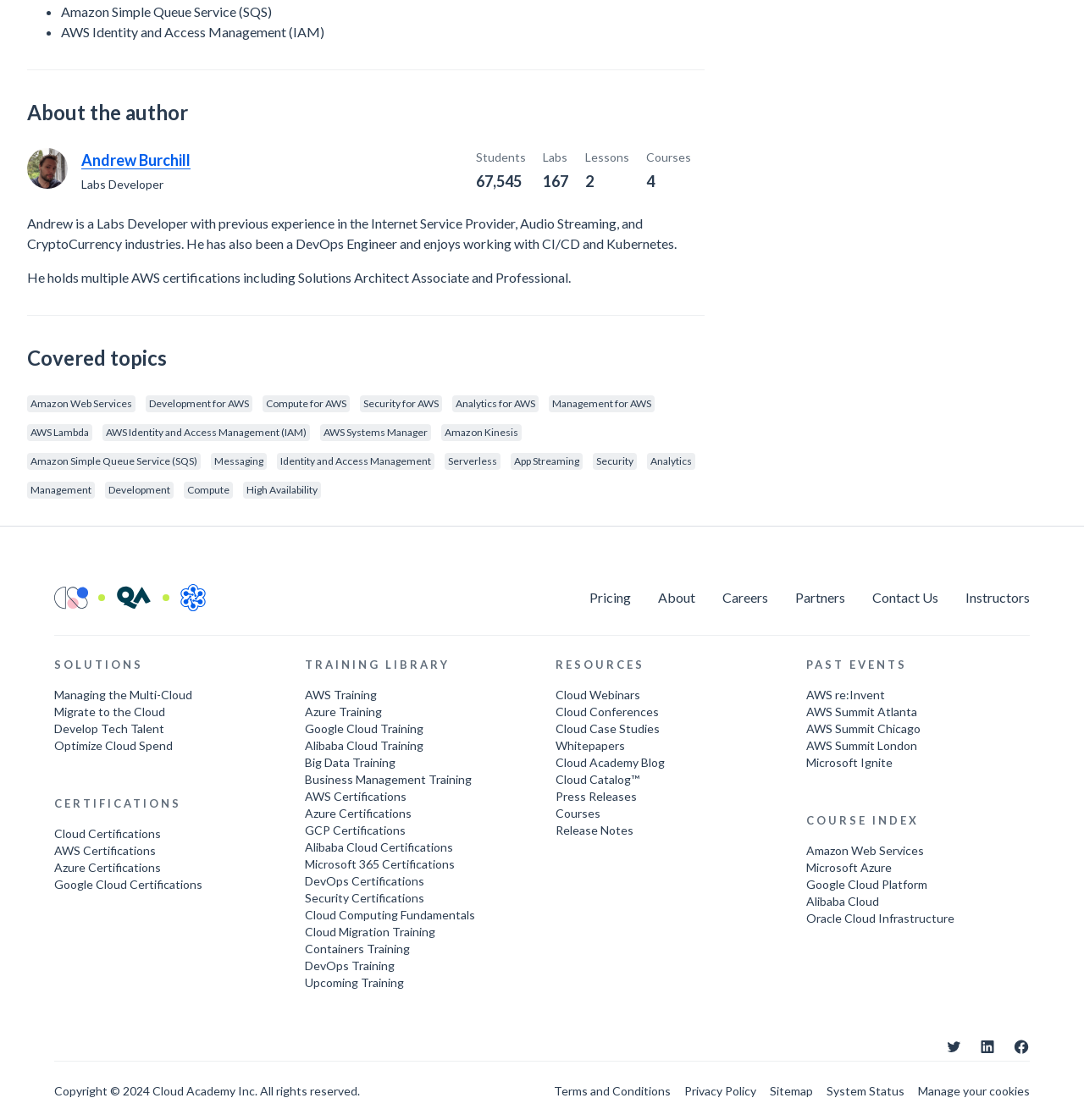Provide the bounding box for the UI element matching this description: "Management for AWS".

[0.506, 0.352, 0.604, 0.366]